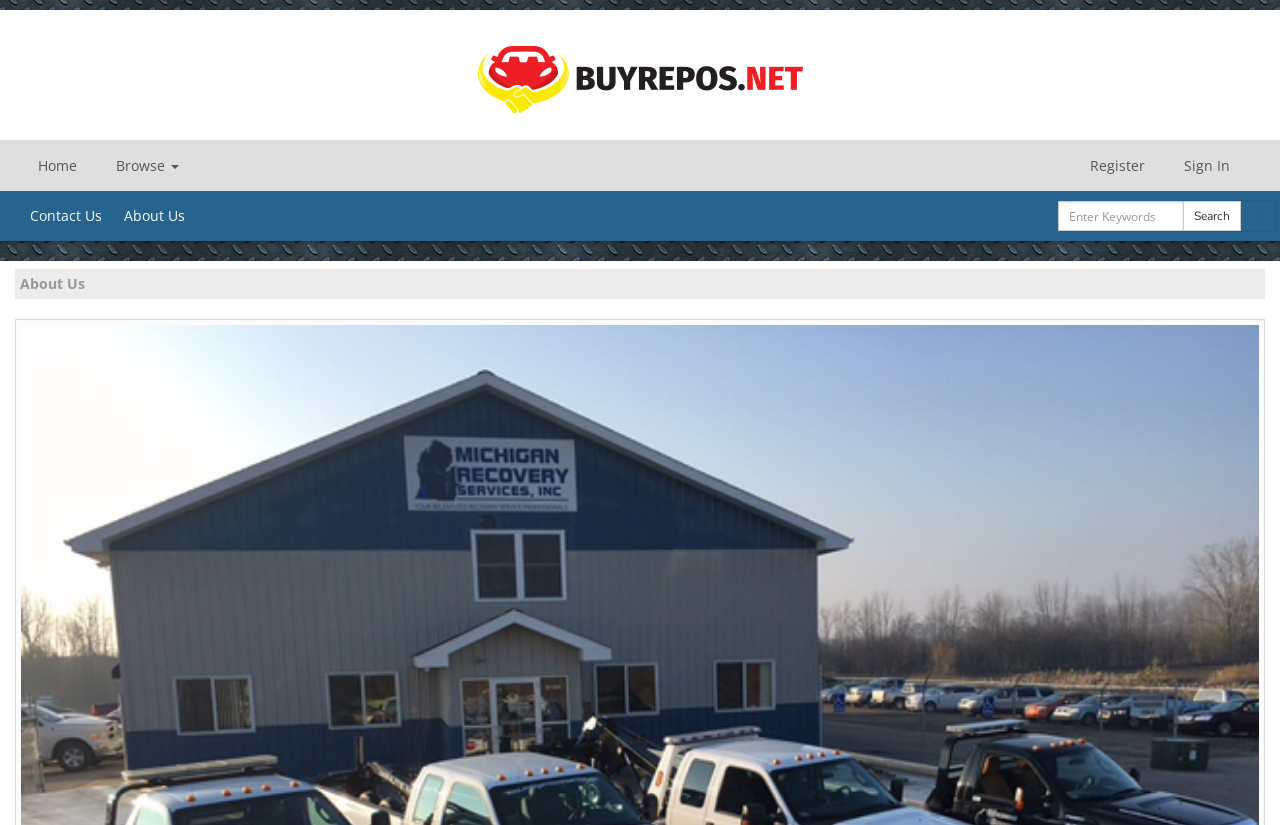Please provide the bounding box coordinates for the element that needs to be clicked to perform the instruction: "click the Register button". The coordinates must consist of four float numbers between 0 and 1, formatted as [left, top, right, bottom].

[0.834, 0.17, 0.907, 0.232]